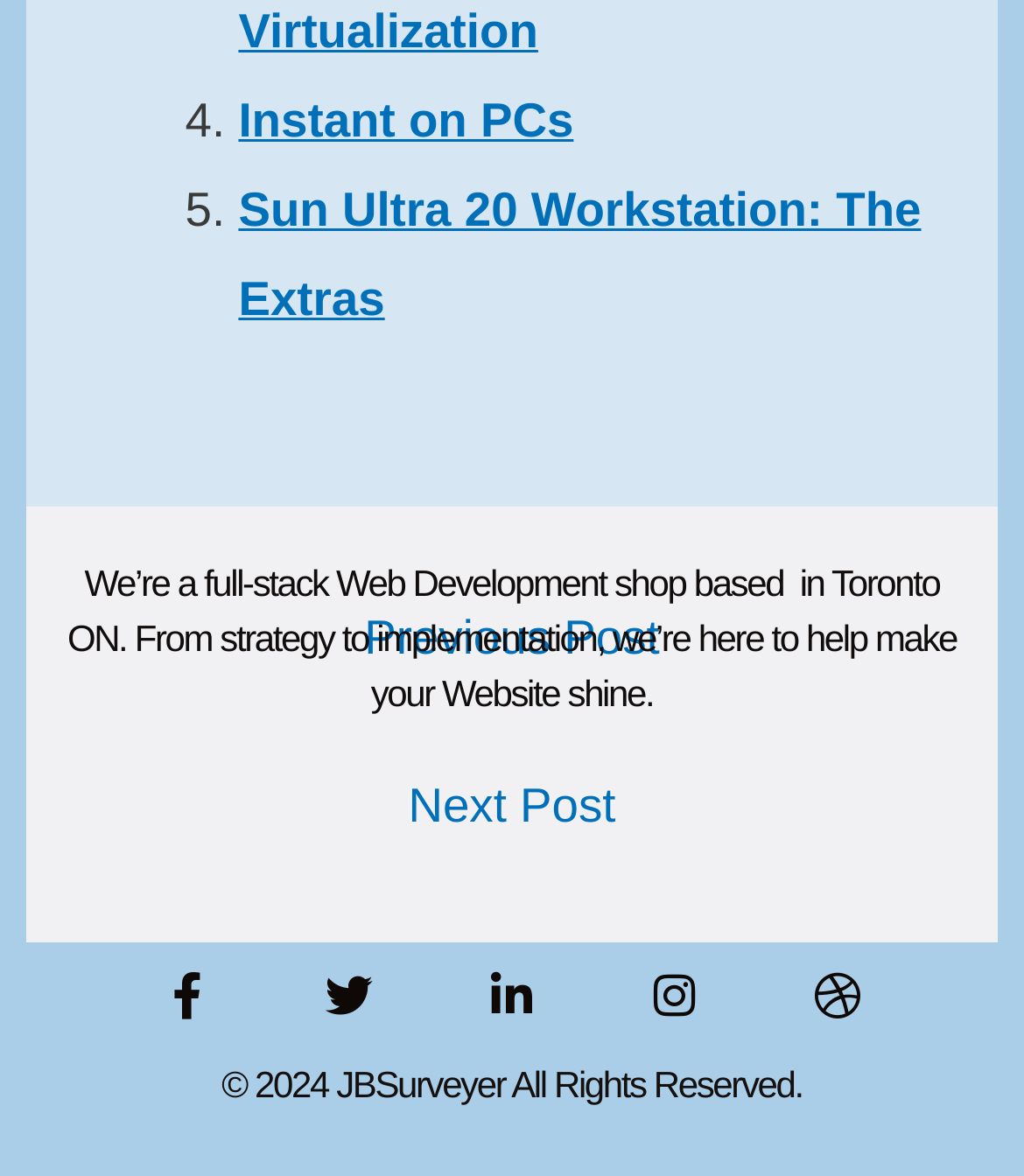Using the provided element description, identify the bounding box coordinates as (top-left x, top-left y, bottom-right x, bottom-right y). Ensure all values are between 0 and 1. Description: Puget Sound

None